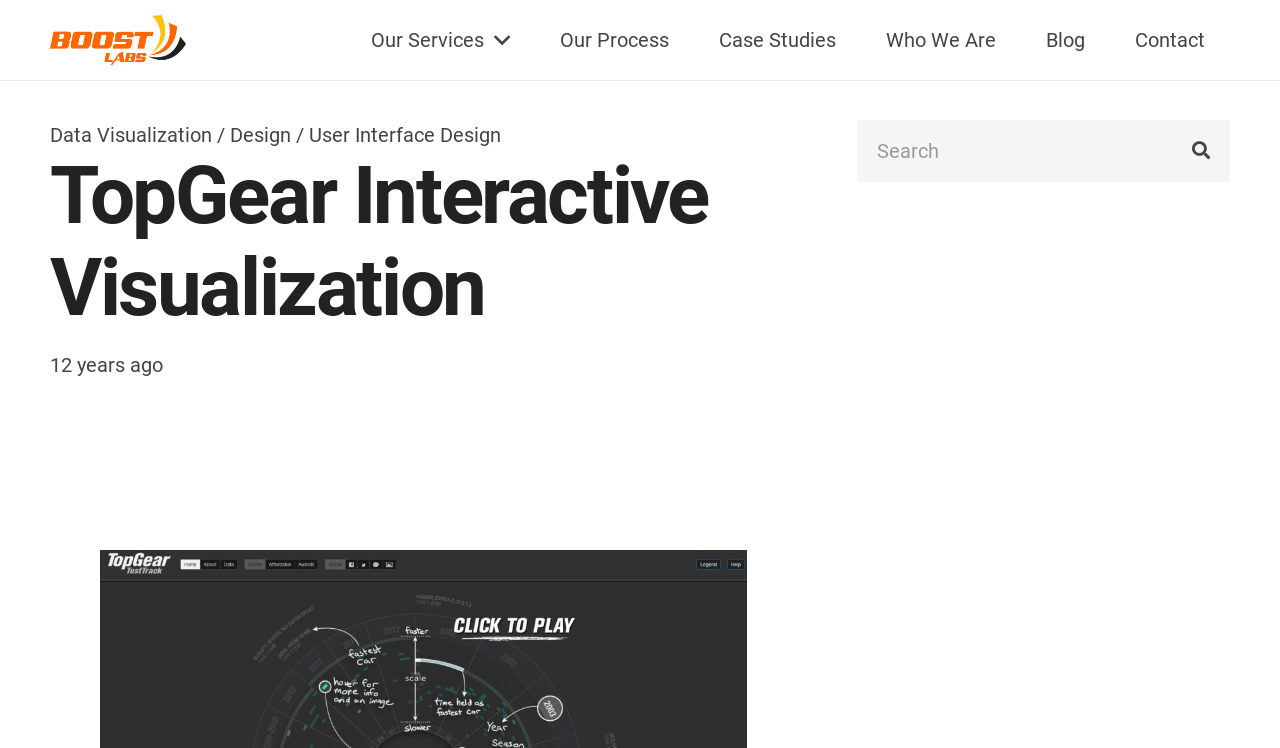Please determine the bounding box coordinates of the area that needs to be clicked to complete this task: 'Go to Case Studies'. The coordinates must be four float numbers between 0 and 1, formatted as [left, top, right, bottom].

[0.542, 0.0, 0.673, 0.107]